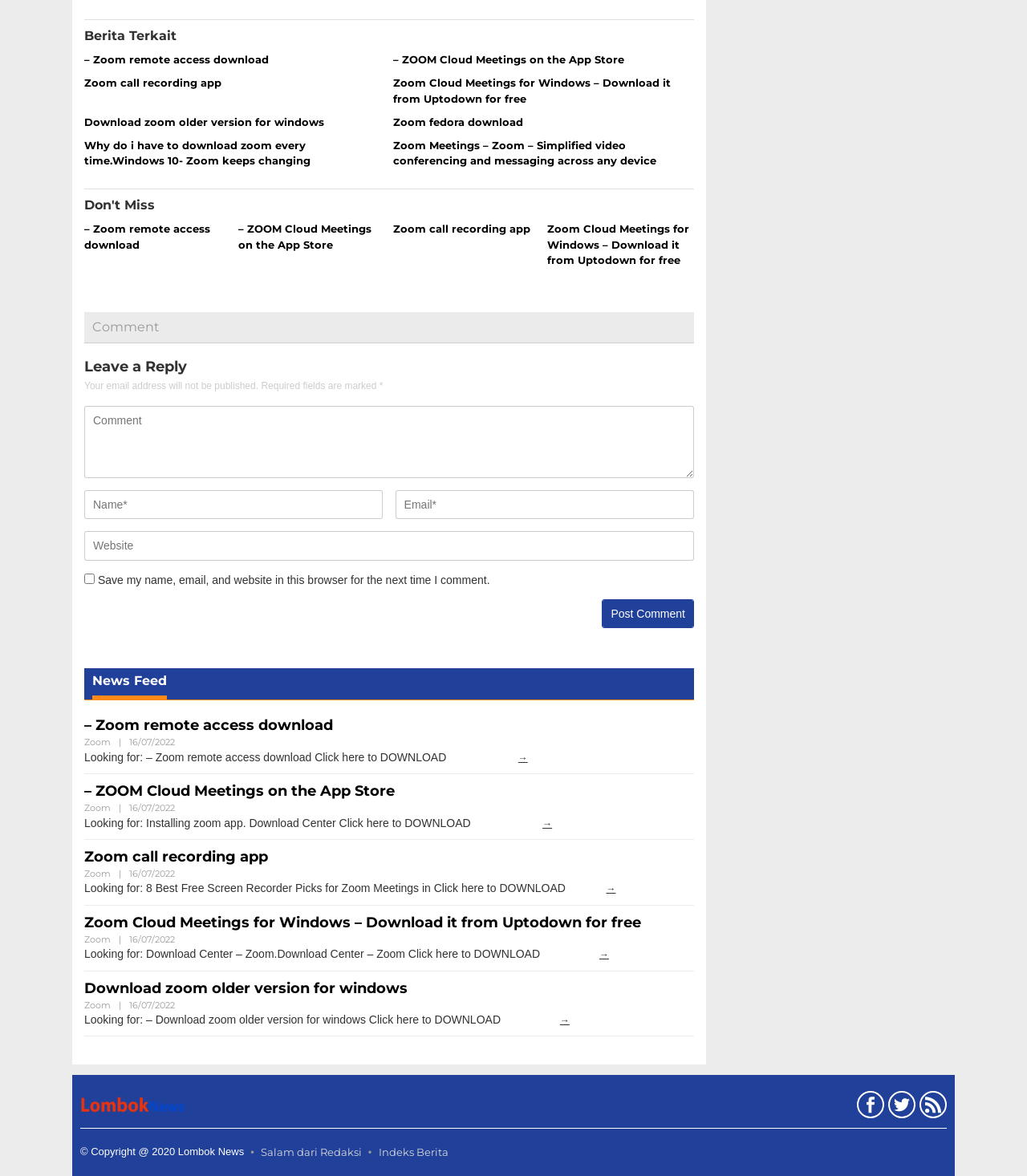Locate the bounding box coordinates of the clickable part needed for the task: "Check the price of Jack Daniels in Bangladesh".

None